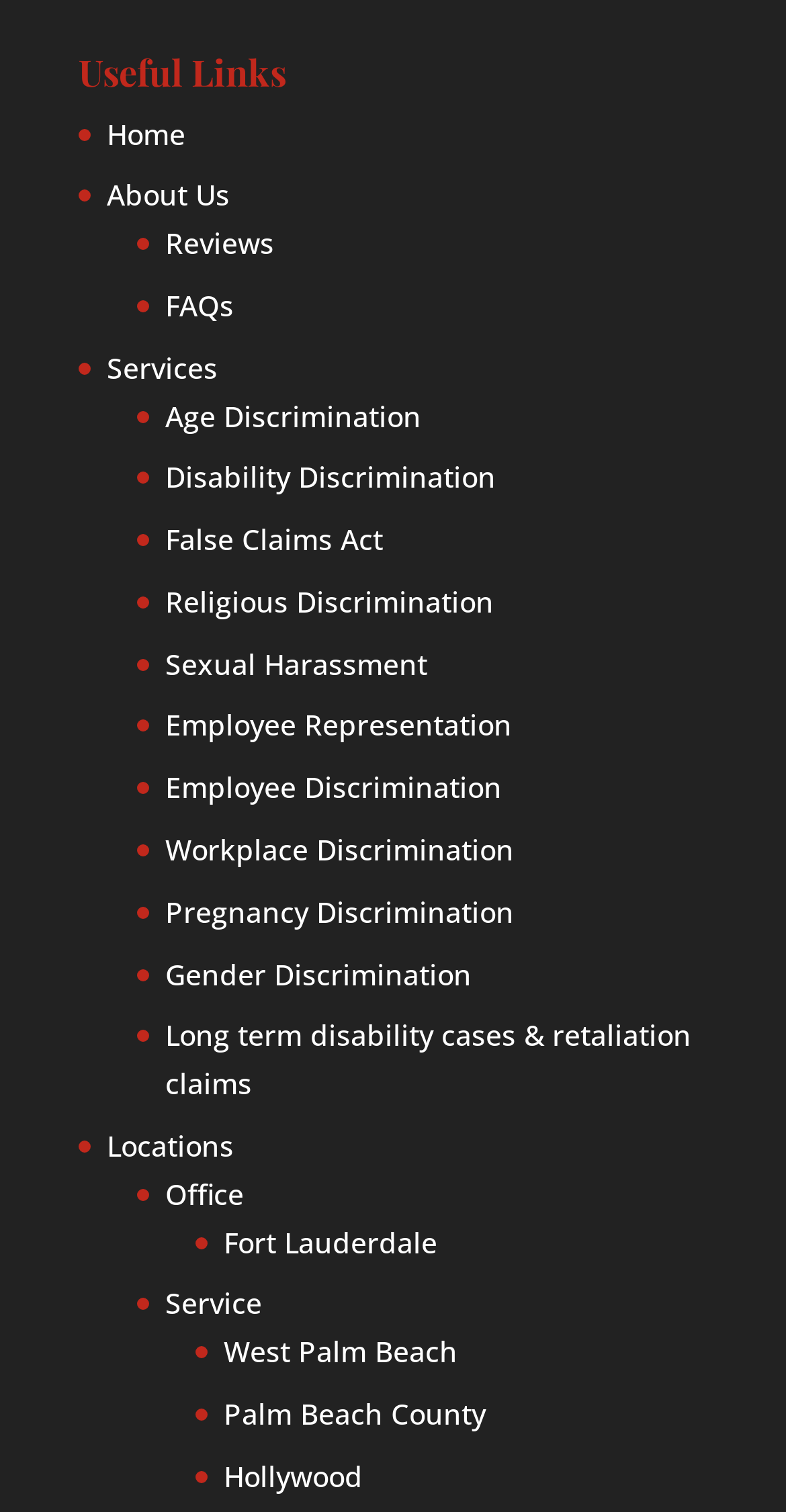Can you pinpoint the bounding box coordinates for the clickable element required for this instruction: "Learn about Age Discrimination"? The coordinates should be four float numbers between 0 and 1, i.e., [left, top, right, bottom].

[0.21, 0.262, 0.536, 0.287]